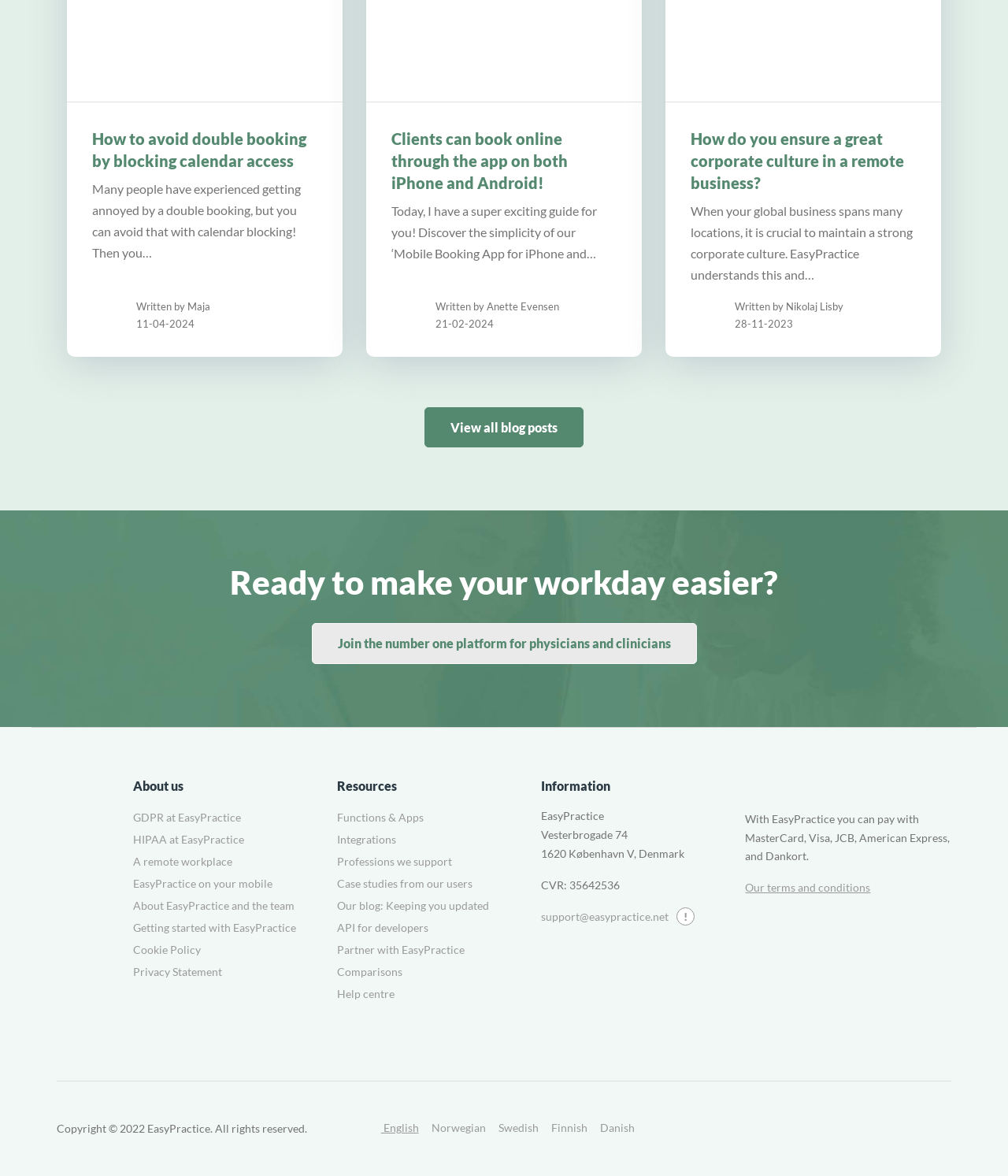What is the topic of the first blog post?
Please answer using one word or phrase, based on the screenshot.

Double booking